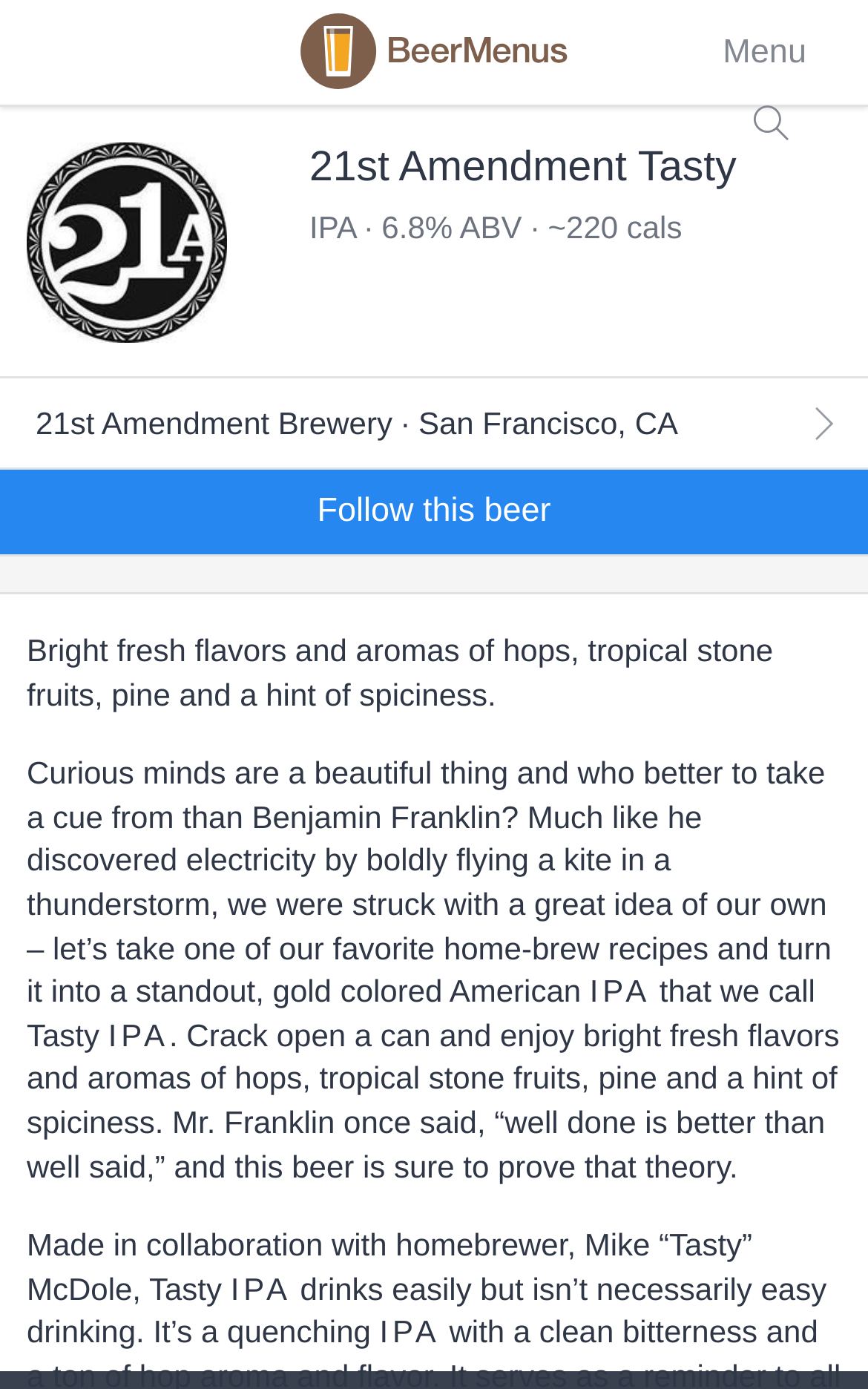What is the ABV of 21st Amendment Tasty?
Based on the image, respond with a single word or phrase.

6.8%